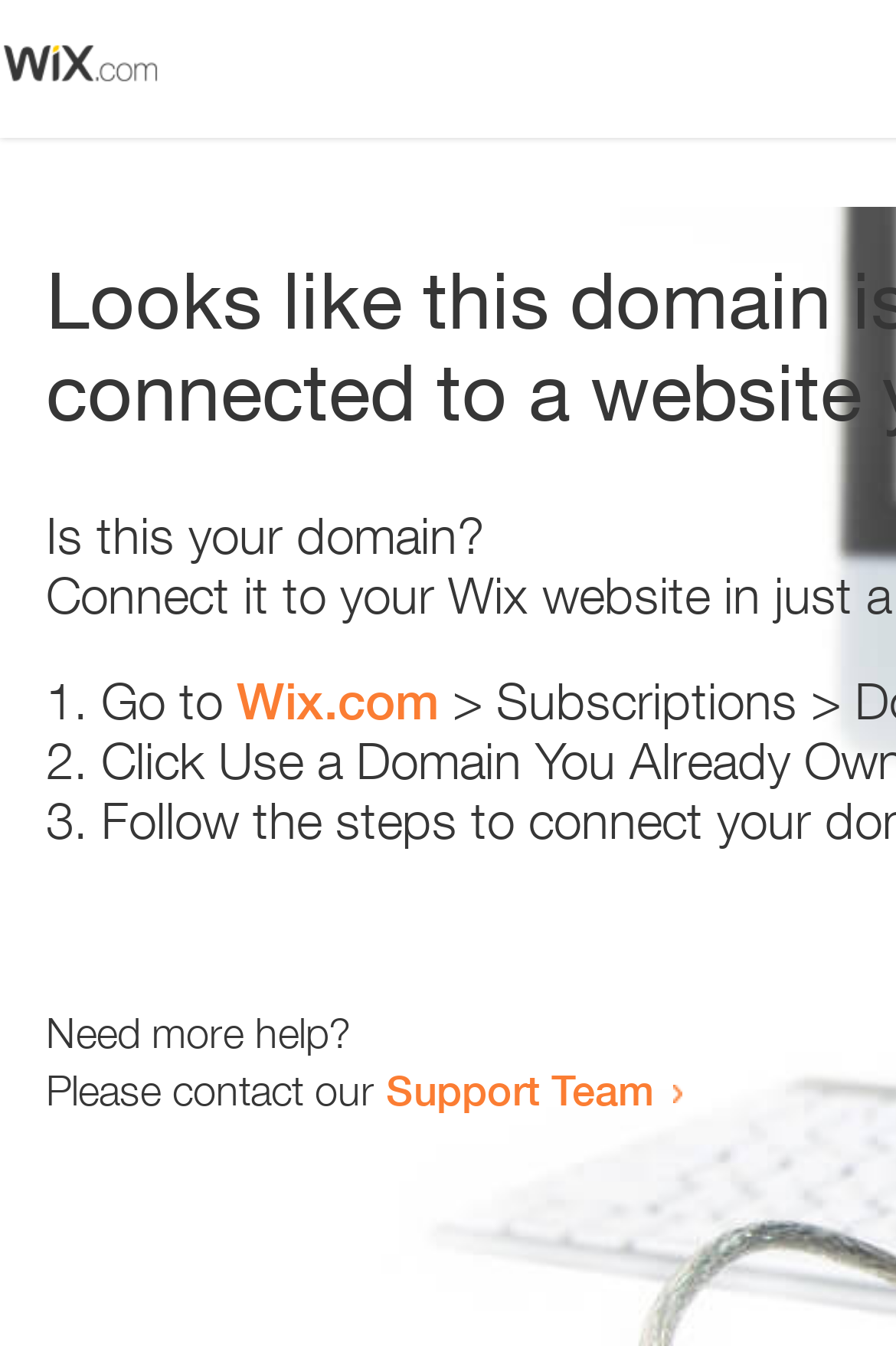What is the text below the list items?
Please look at the screenshot and answer in one word or a short phrase.

Need more help?